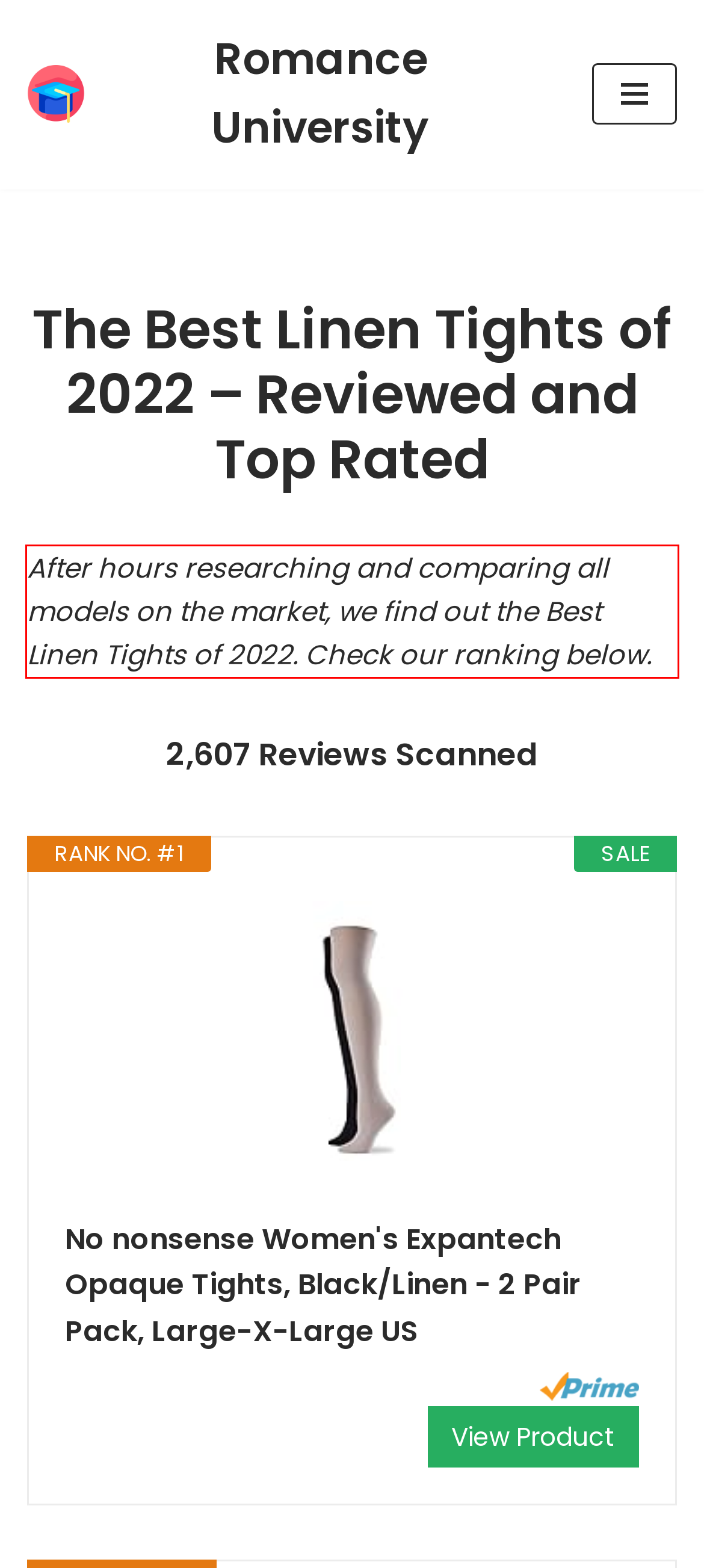Please look at the screenshot provided and find the red bounding box. Extract the text content contained within this bounding box.

After hours researching and comparing all models on the market, we find out the Best Linen Tights of 2022. Check our ranking below.